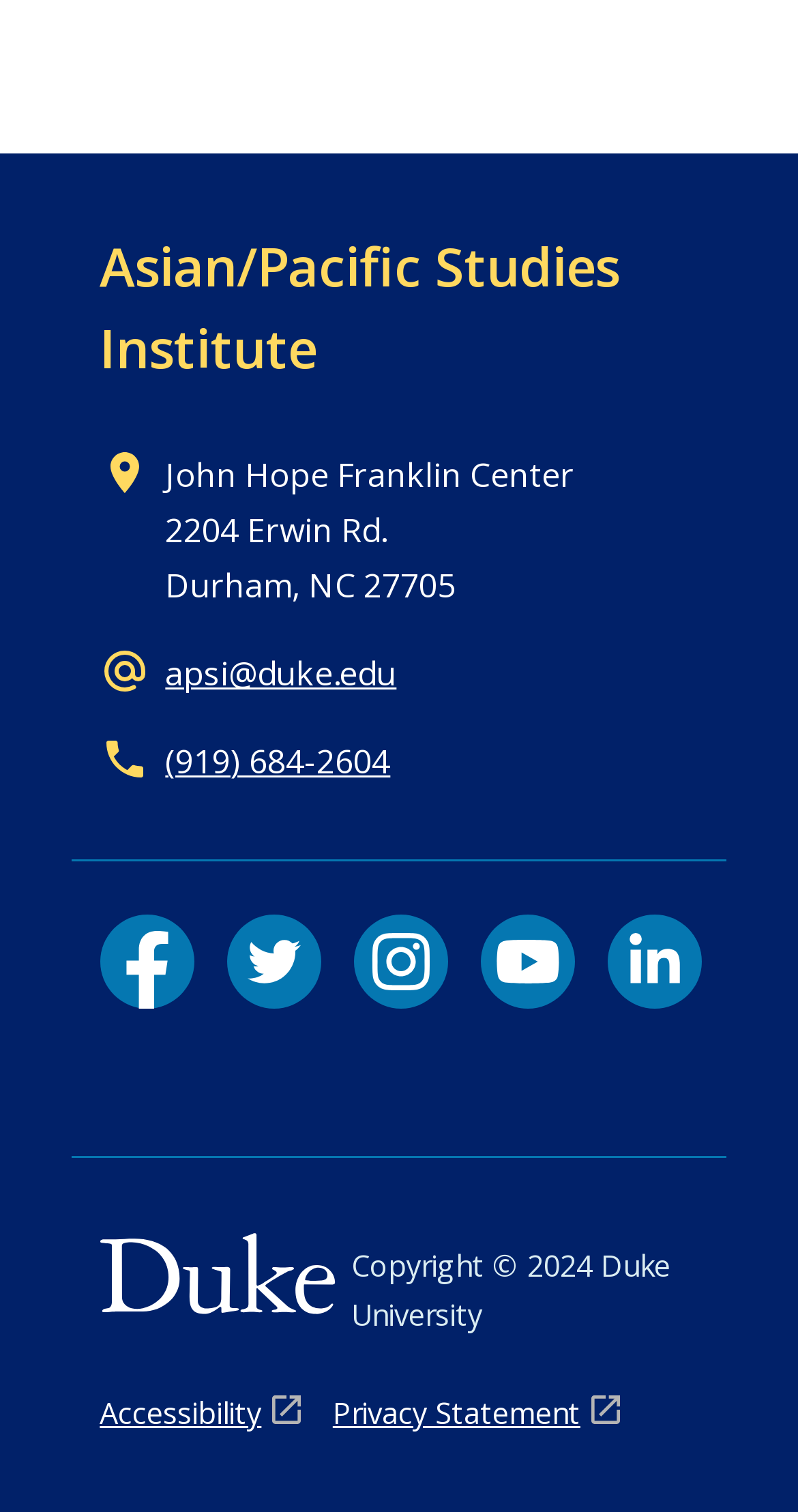What is the copyright year of the webpage?
Answer briefly with a single word or phrase based on the image.

2024